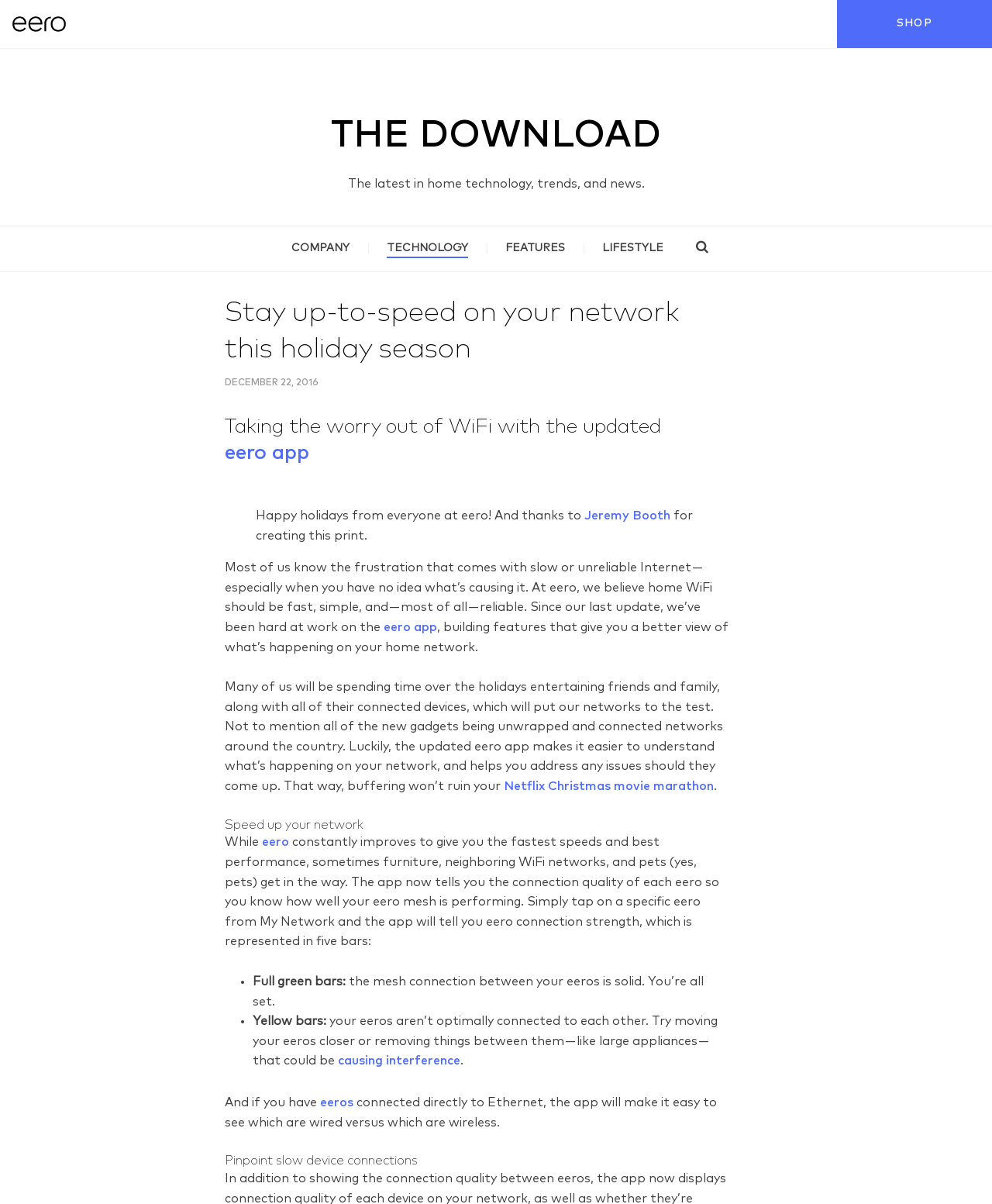Determine the bounding box coordinates of the clickable area required to perform the following instruction: "Explore FEATURES". The coordinates should be represented as four float numbers between 0 and 1: [left, top, right, bottom].

[0.49, 0.188, 0.588, 0.225]